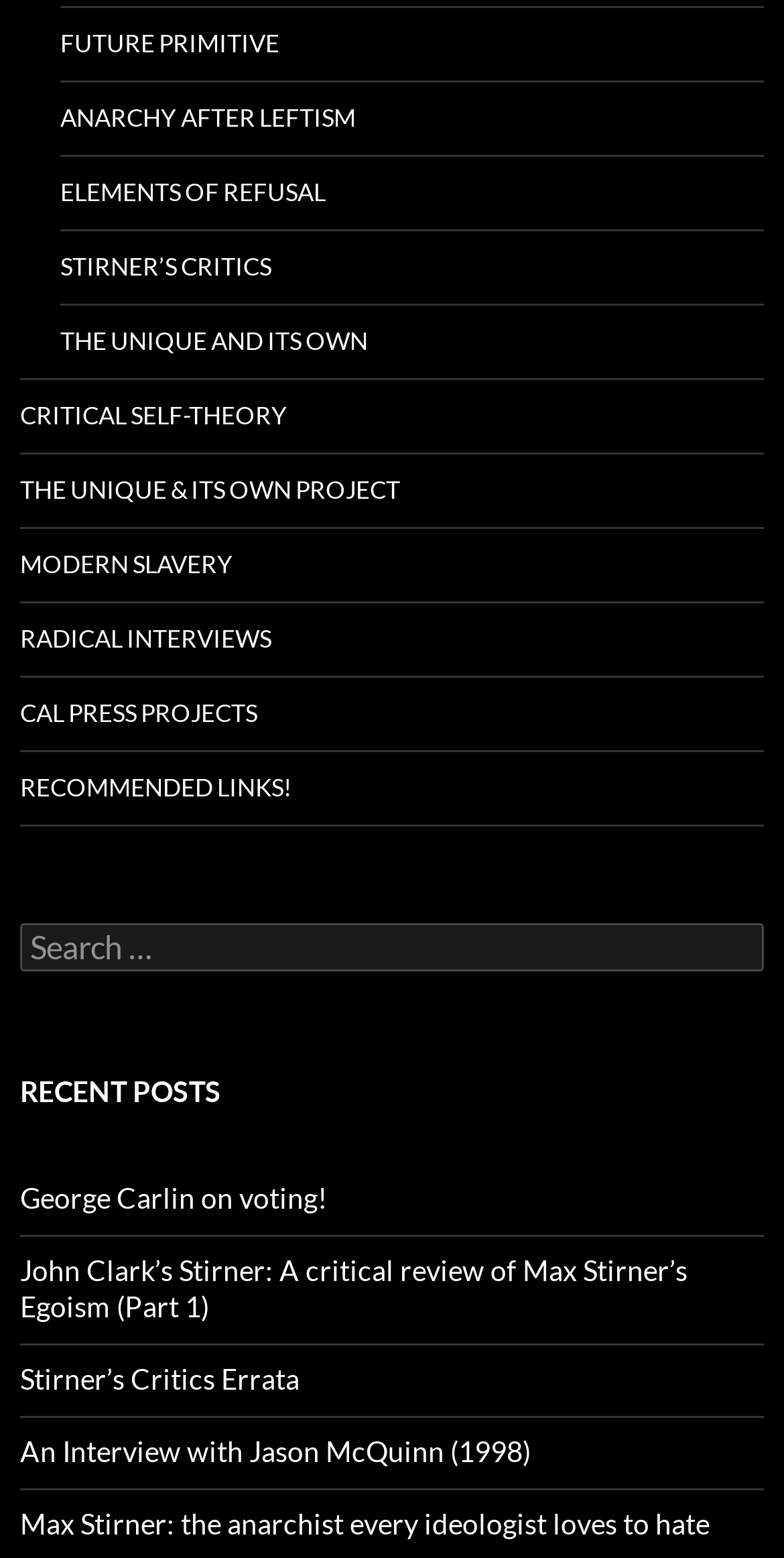Find the bounding box coordinates of the UI element according to this description: "George Carlin on voting!".

[0.026, 0.758, 0.418, 0.78]